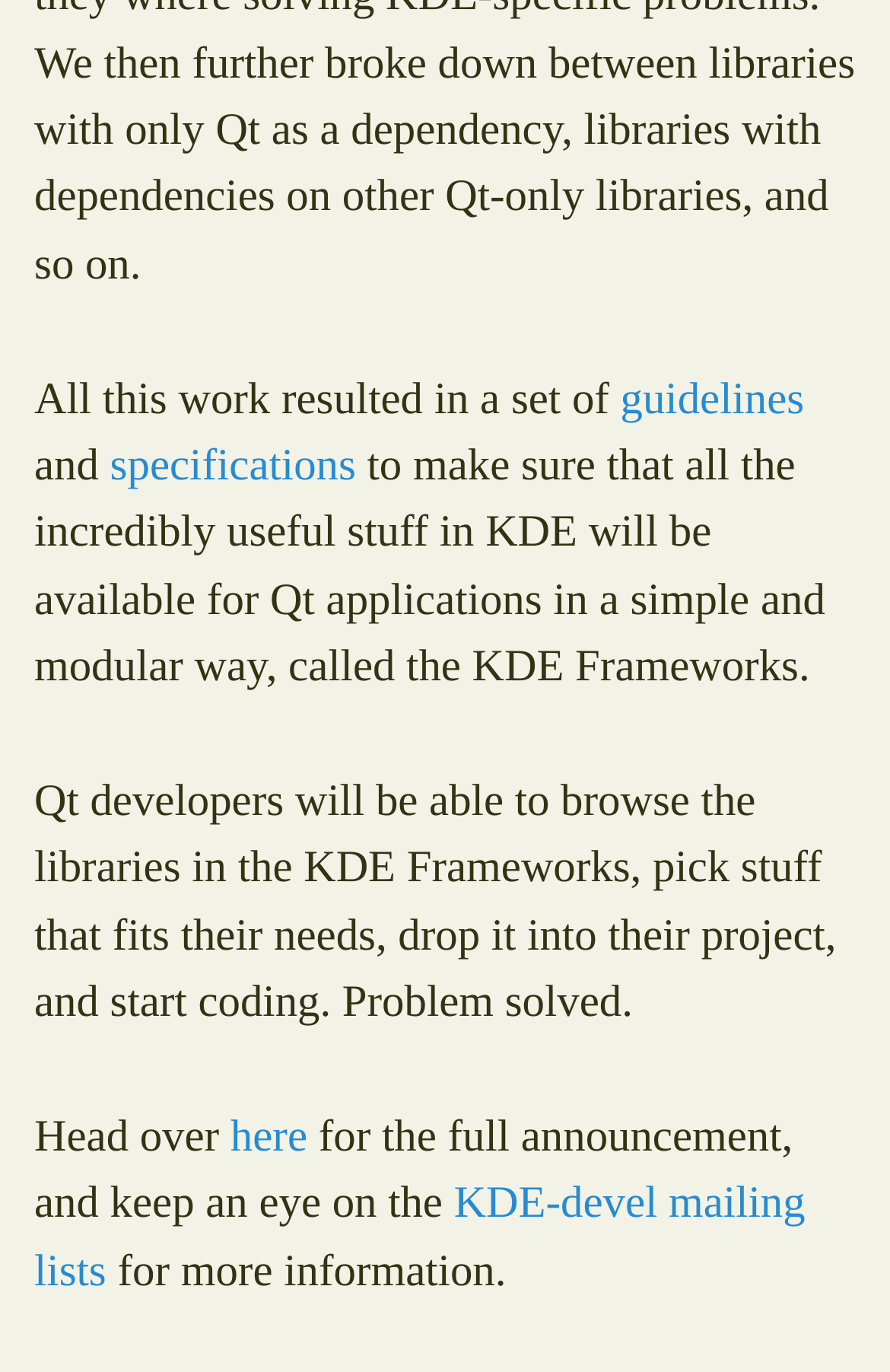Identify the bounding box for the described UI element. Provide the coordinates in (top-left x, top-left y, bottom-right x, bottom-right y) format with values ranging from 0 to 1: guidelines

[0.697, 0.274, 0.904, 0.309]